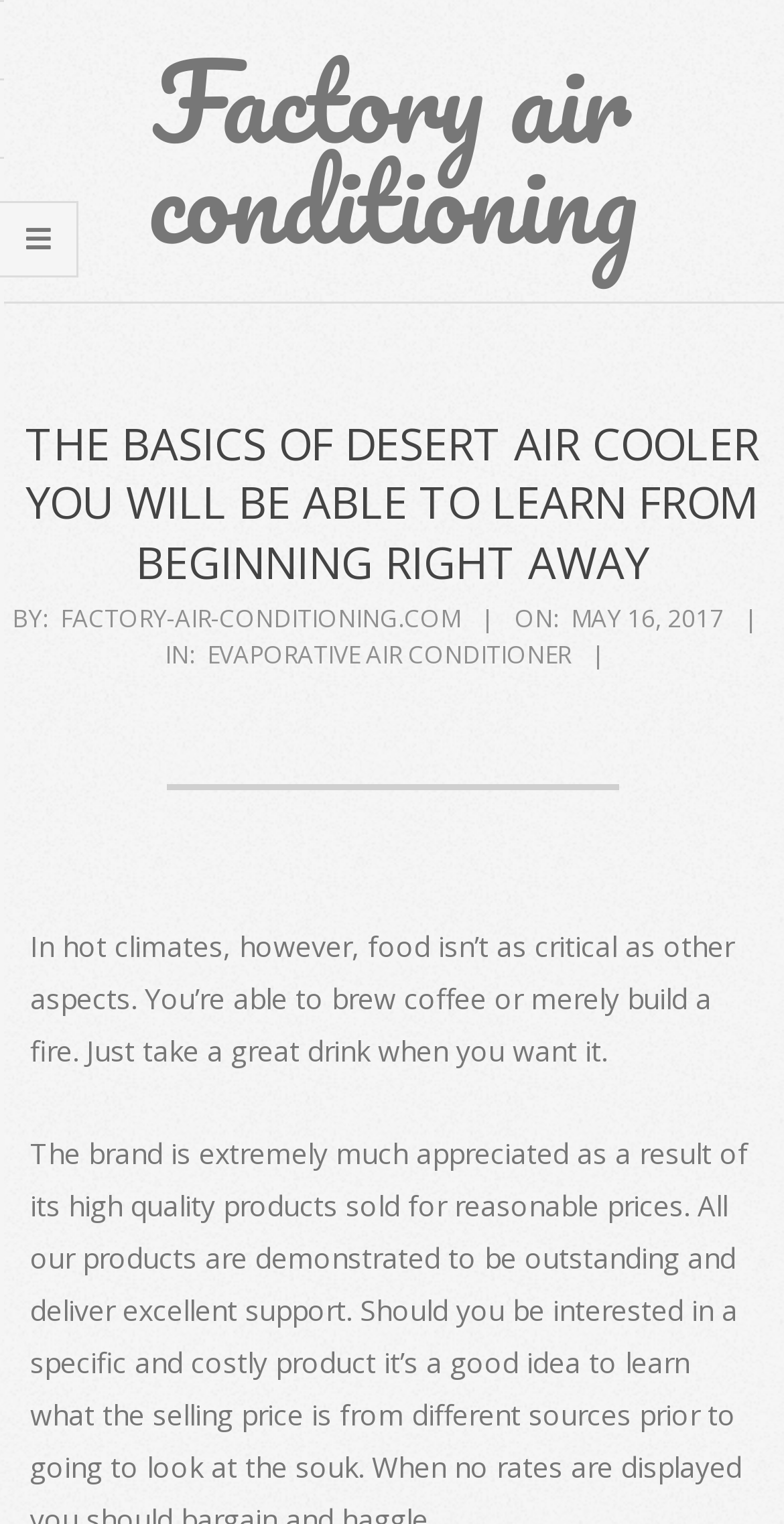Please answer the following question using a single word or phrase: What is the website's primary navigation menu?

Primary Navigation Menu